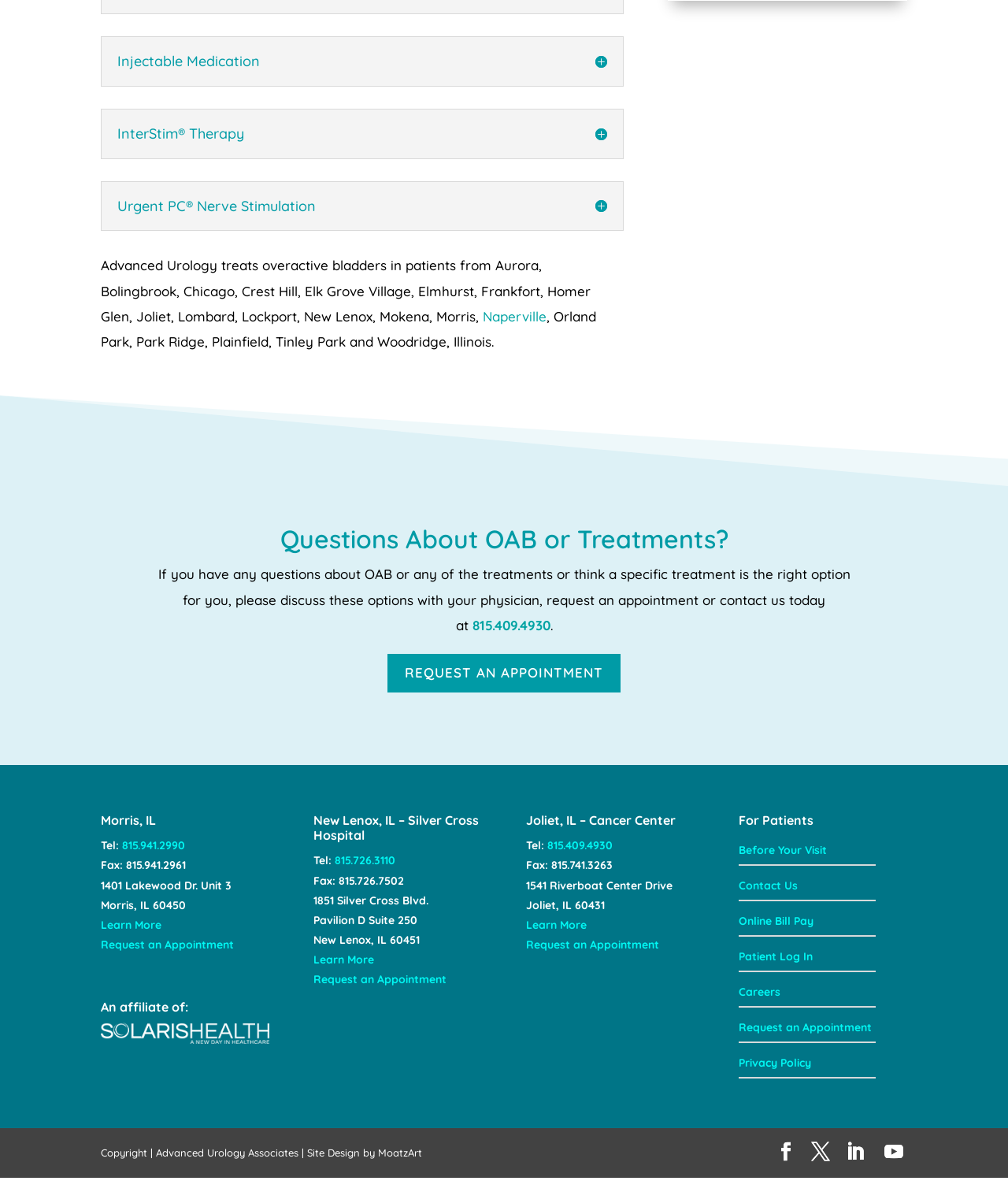Identify the bounding box coordinates of the element that should be clicked to fulfill this task: "Learn more about Morris, IL". The coordinates should be provided as four float numbers between 0 and 1, i.e., [left, top, right, bottom].

[0.1, 0.763, 0.16, 0.775]